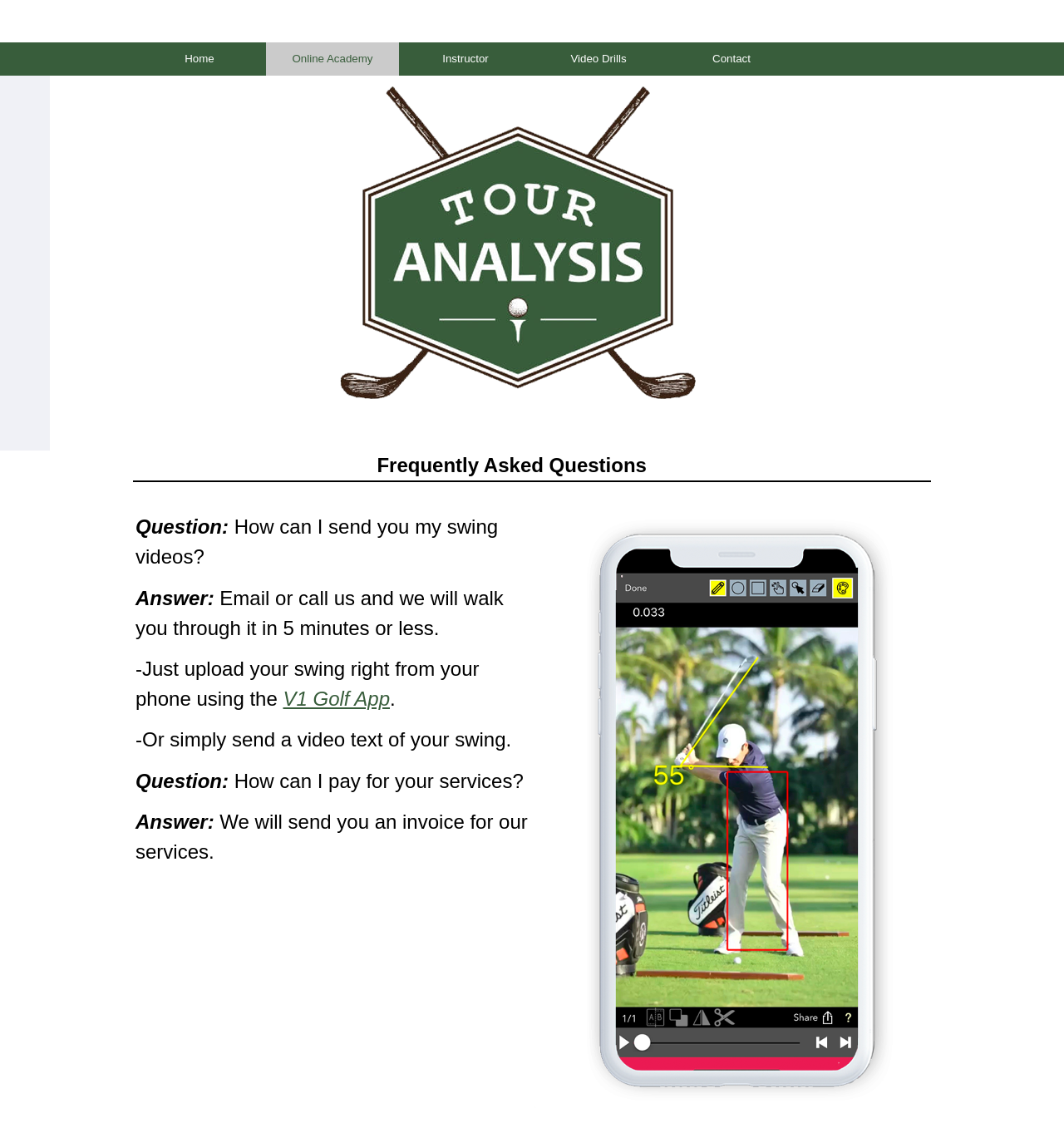Bounding box coordinates are to be given in the format (top-left x, top-left y, bottom-right x, bottom-right y). All values must be floating point numbers between 0 and 1. Provide the bounding box coordinate for the UI element described as: Contact

None